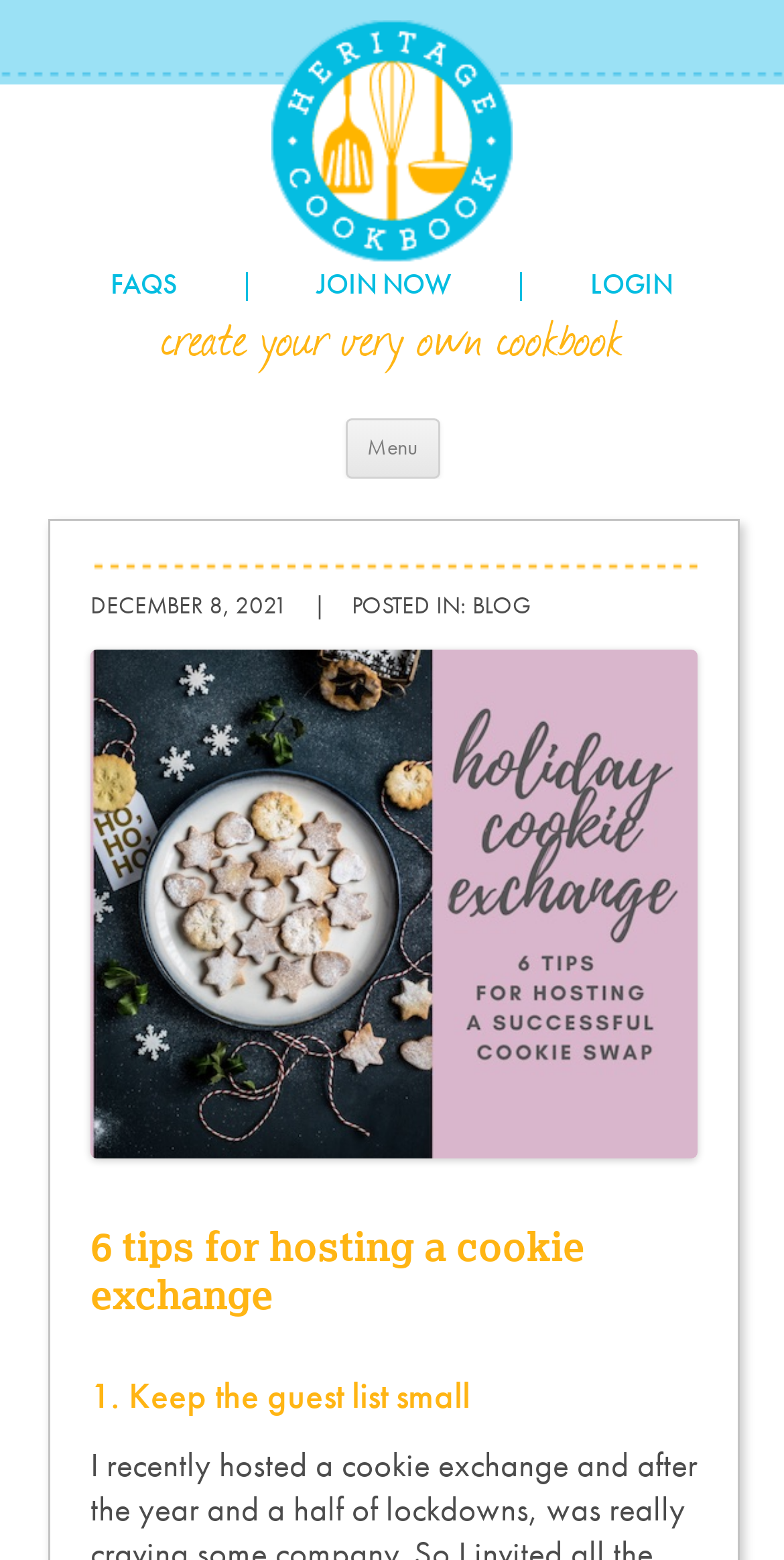Can you locate the main headline on this webpage and provide its text content?

6 tips for hosting a cookie exchange